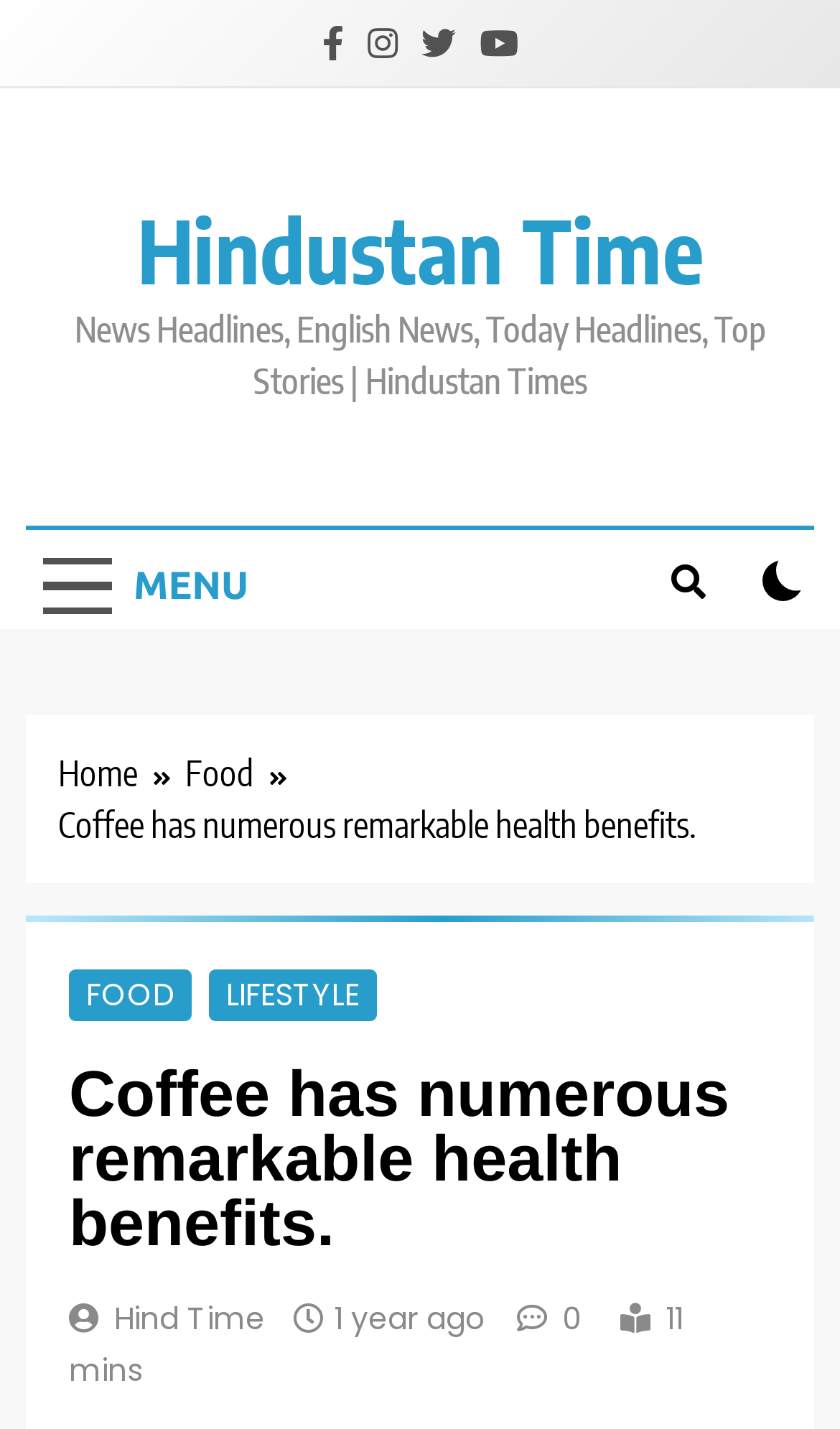Using a single word or phrase, answer the following question: 
What is the time duration mentioned in the article?

11 mins